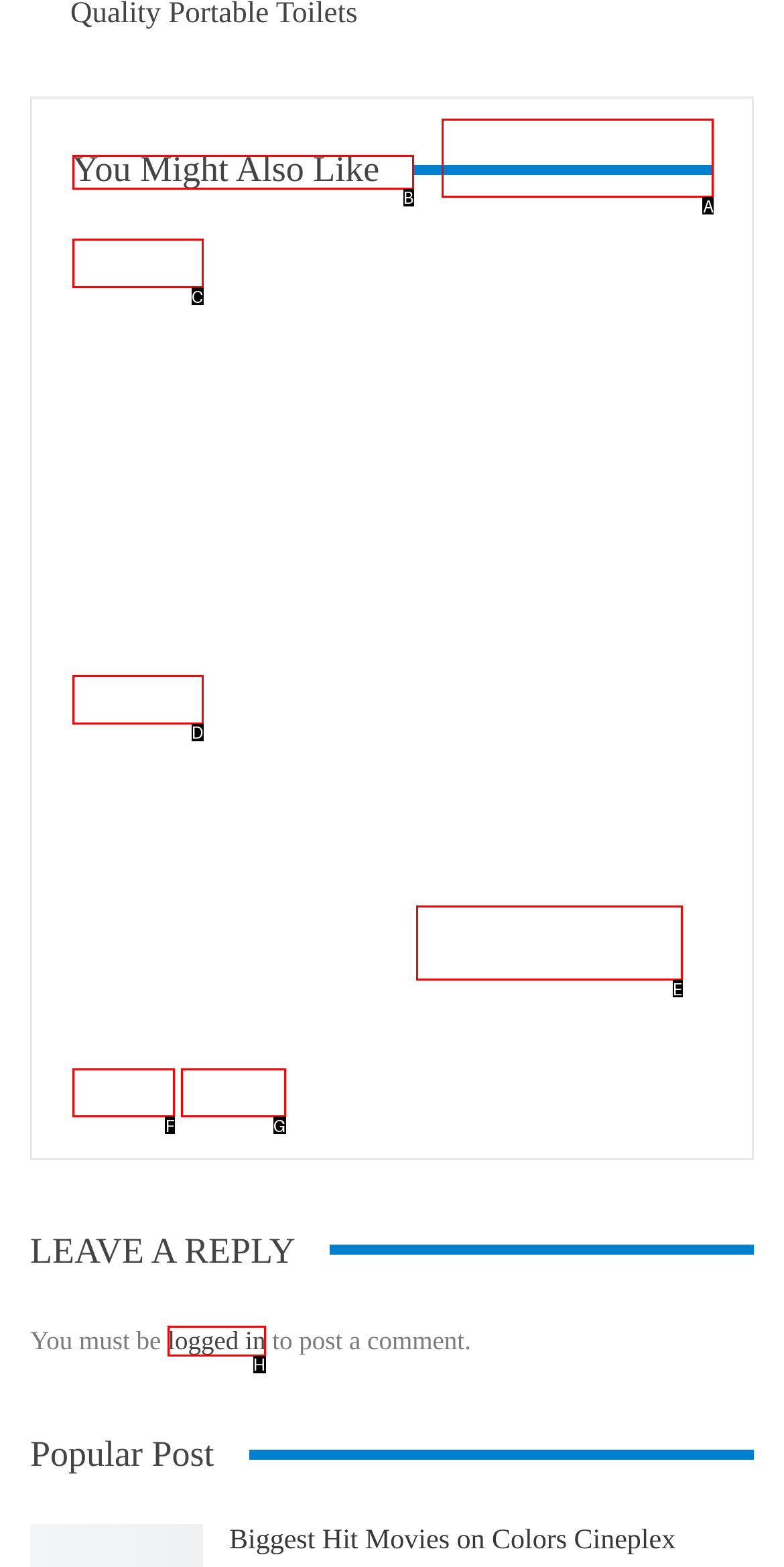Tell me which one HTML element I should click to complete the following task: Read the article about Cathodic Protection for Ships Answer with the option's letter from the given choices directly.

A